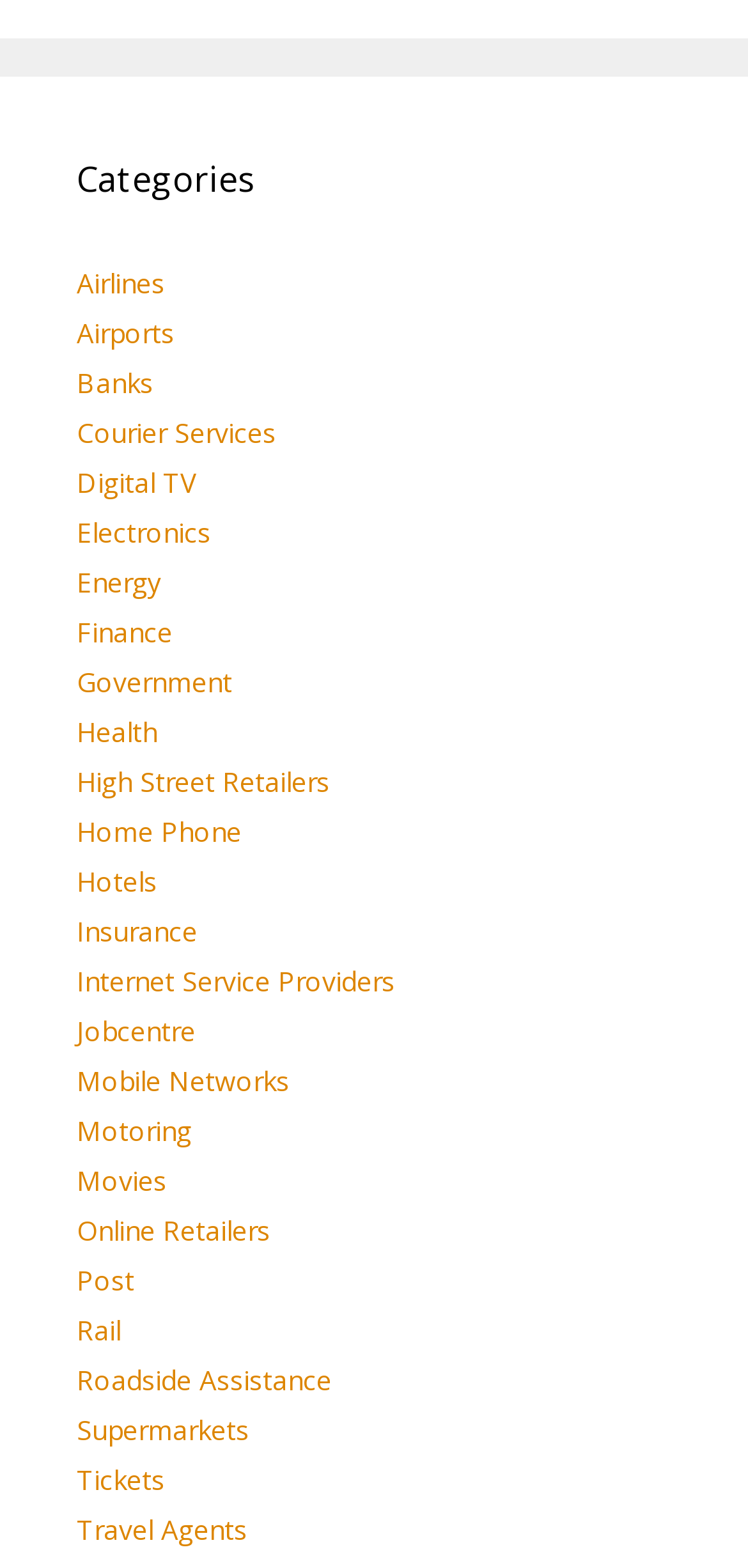How many categories are listed?
Please answer using one word or phrase, based on the screenshot.

25